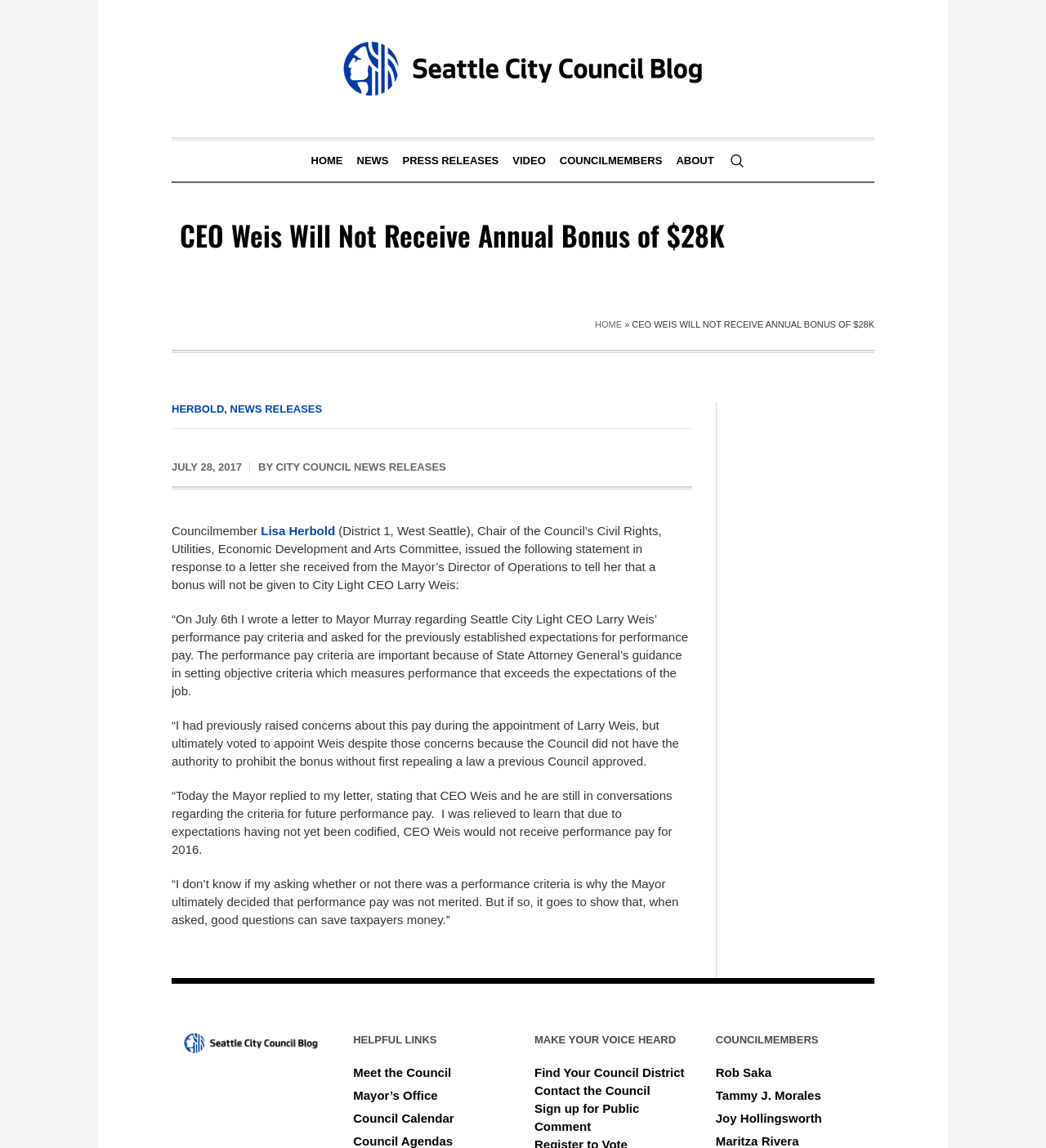Please give a concise answer to this question using a single word or phrase: 
What is the name of the councilmember who issued a statement?

Lisa Herbold